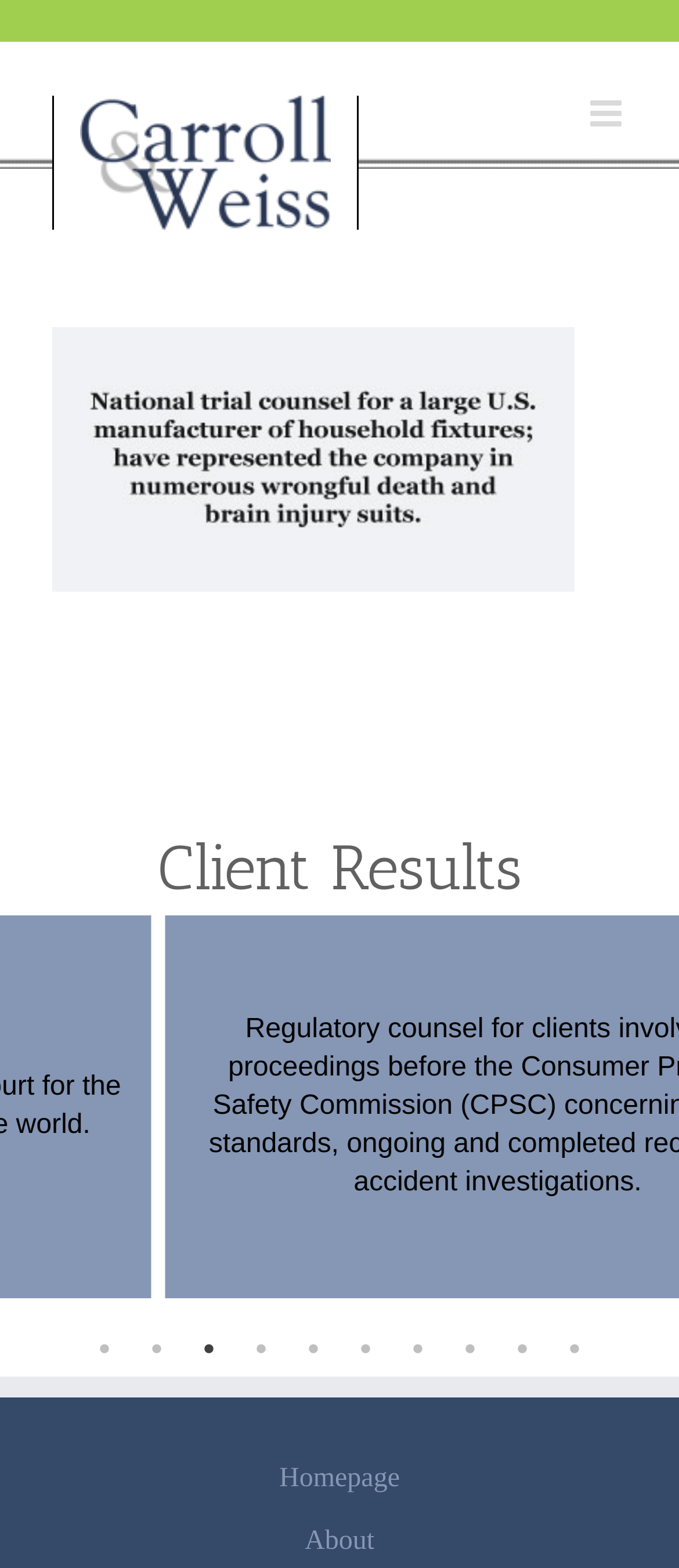What is the text of the static text element?
Answer the question with a detailed and thorough explanation.

The static text element is located in the middle of the webpage, and its text is 'Regulatory counsel for clients involved in proceedings before the Consumer Products Safety Commission (CPSC) concerning safety standards, ongoing and completed recalls, and accident investigations'.